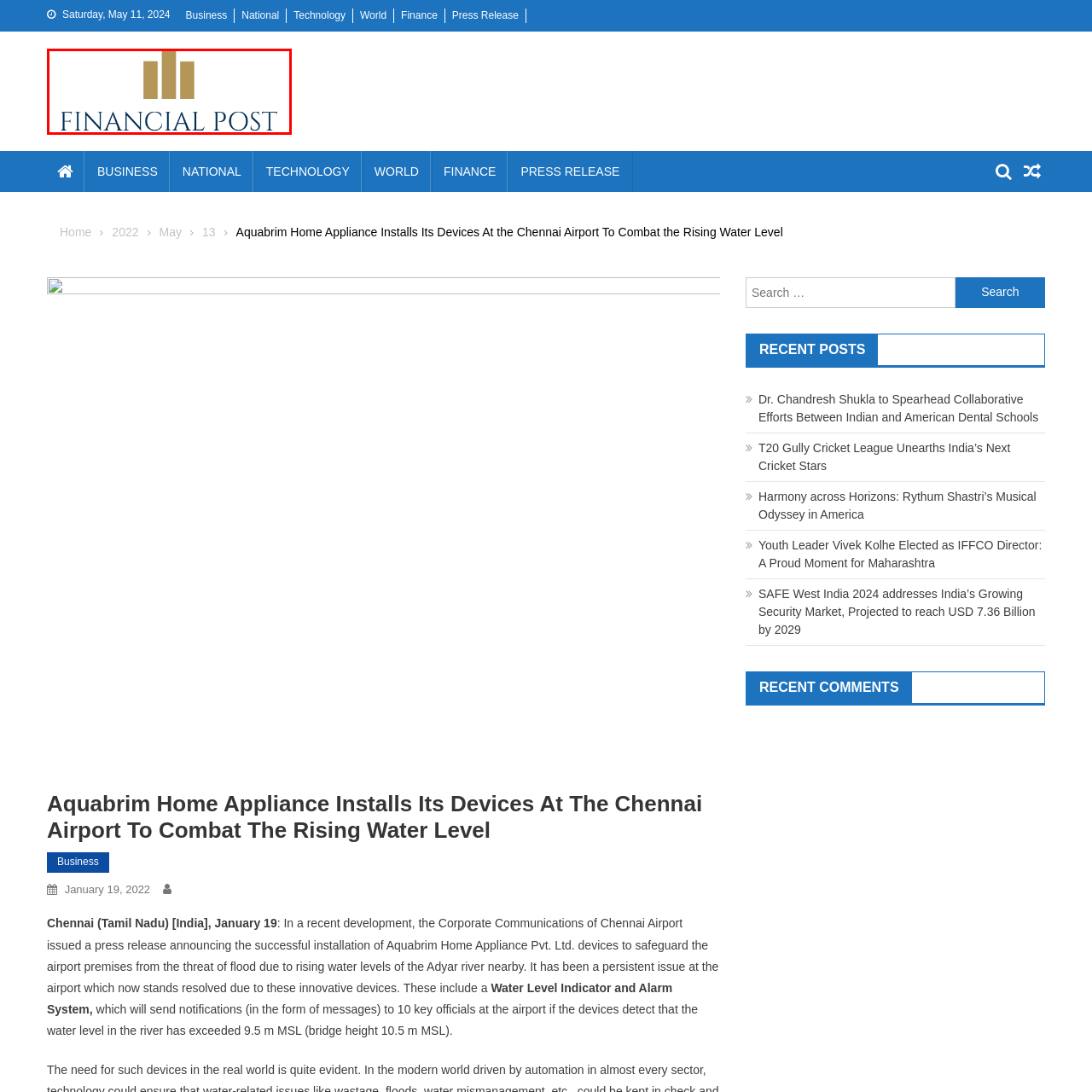Give an in-depth description of the picture inside the red marked area.

The image displays the logo of the Financial Post, characterized by a sleek and professional design. The logo features three stylized bars in varying heights, depicted in a golden hue, symbolizing growth and stability. Below this graphical element, the name "Financial Post" is prominently displayed in a classic navy blue font. This logo represents the Financial Post's commitment to delivering insightful news and analysis on business, finance, and economic issues. The logo serves as a visual anchor for readers seeking reliable information in these domains.